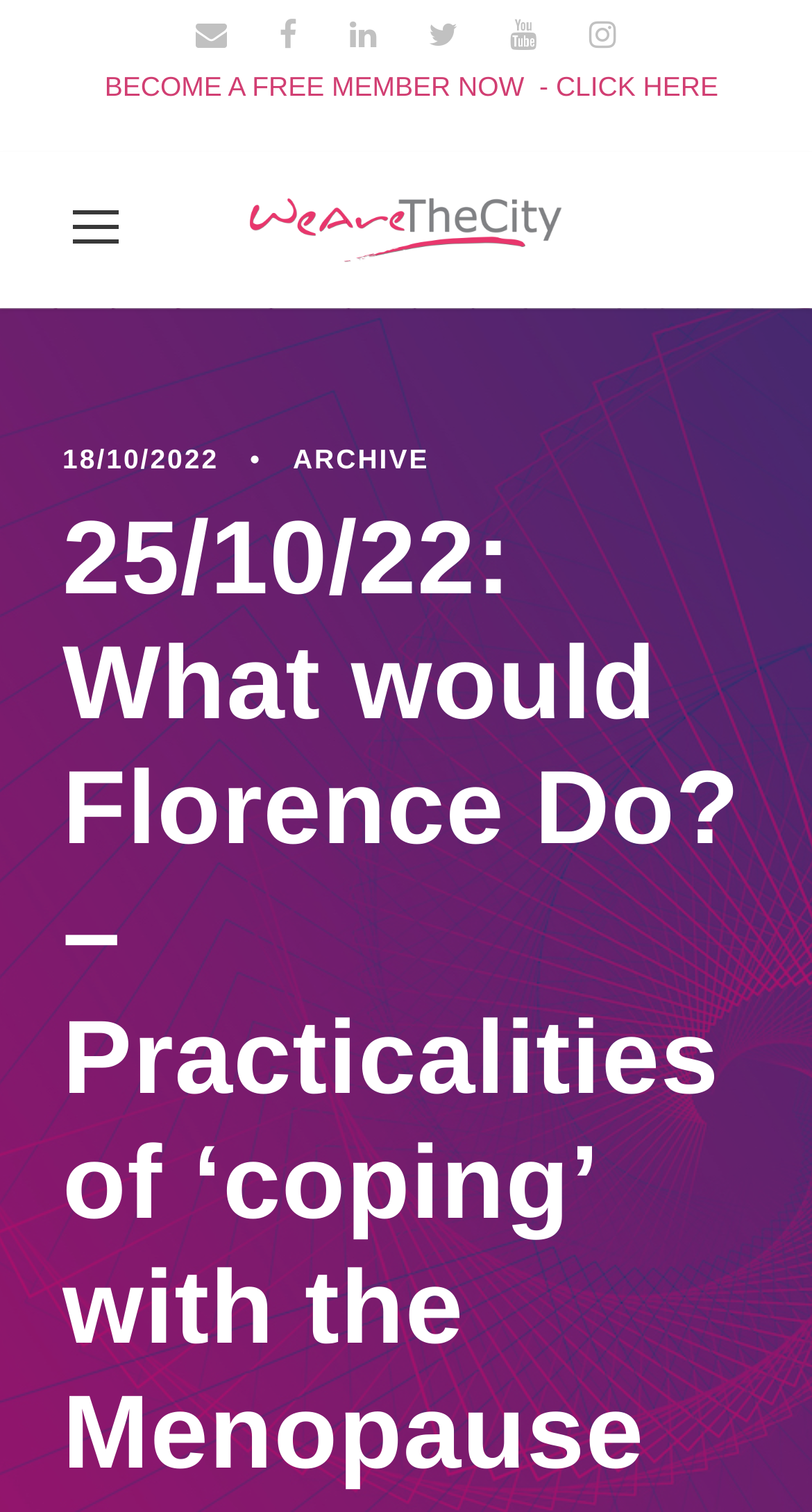Please identify the bounding box coordinates of the clickable area that will allow you to execute the instruction: "Become a free member now".

[0.129, 0.046, 0.885, 0.067]